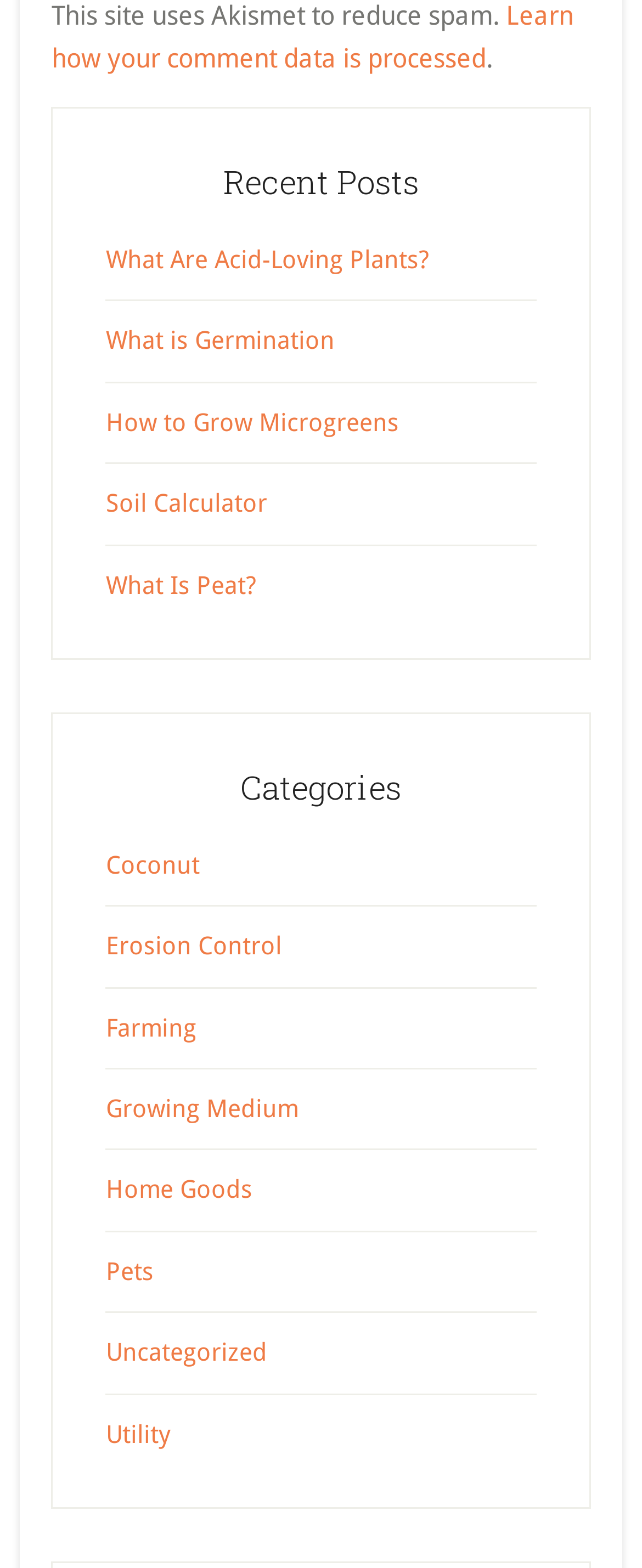Provide the bounding box coordinates of the HTML element described by the text: "Call Us Today (951) 500-3576".

None